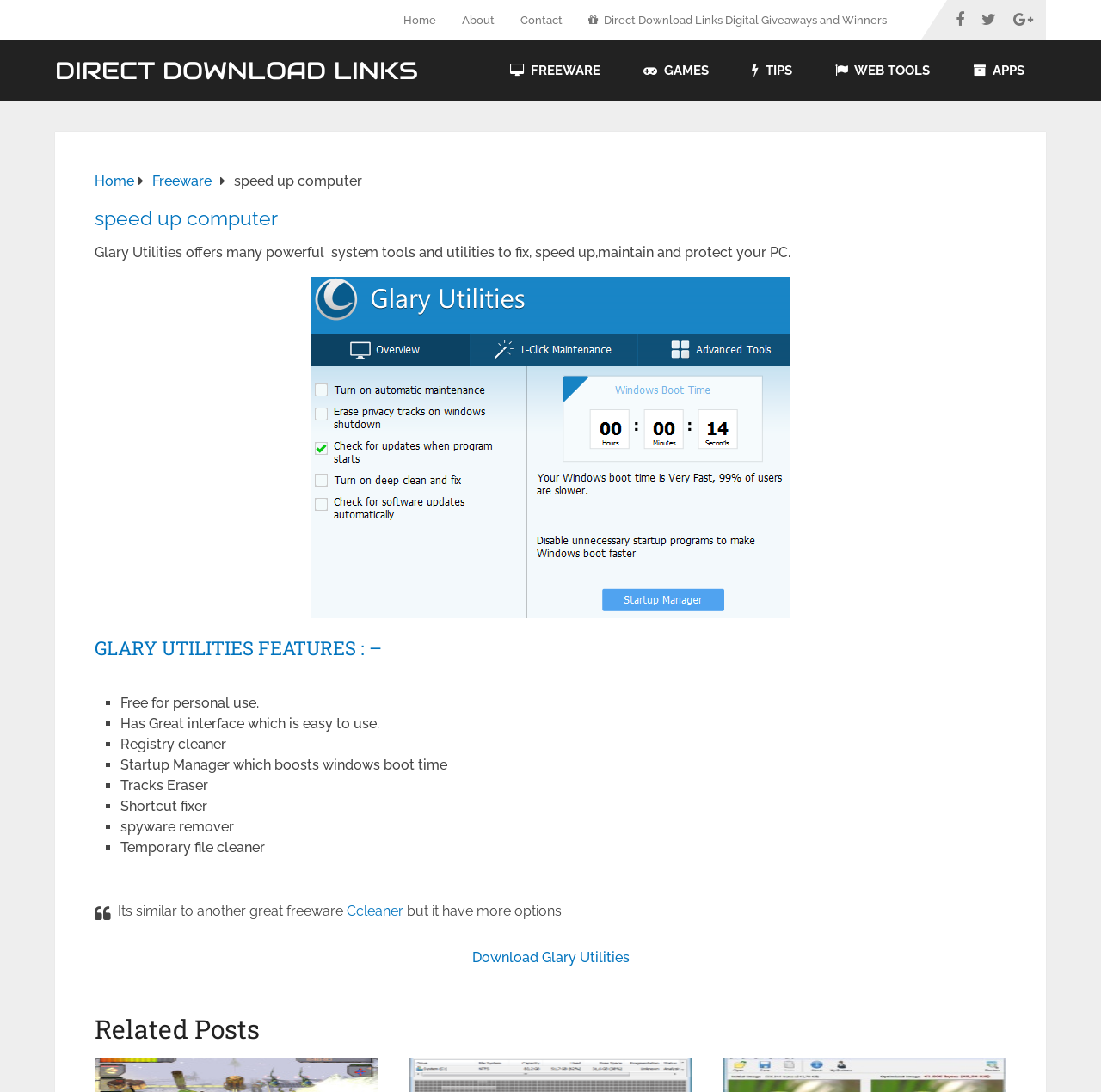Please find the bounding box coordinates of the element that must be clicked to perform the given instruction: "View related posts". The coordinates should be four float numbers from 0 to 1, i.e., [left, top, right, bottom].

[0.086, 0.926, 0.914, 0.959]